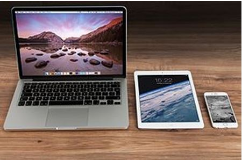Provide a rich and detailed narrative of the image.

The image depicts a modern workspace featuring three Apple devices elegantly arranged on a wooden surface. On the left, a sleek MacBook displays a stunning landscape wallpaper, showcasing a serene setting with mountains and reflective waters. Centered is an iPad, lit up with a digital clock on its screen, indicating the time as 16:22. To the right, an iPhone displays a striking space-themed wallpaper. The harmonious arrangement of these devices emphasizes their compatibility and the aesthetic appeal of a technology-driven lifestyle, ideal for both work and leisure.